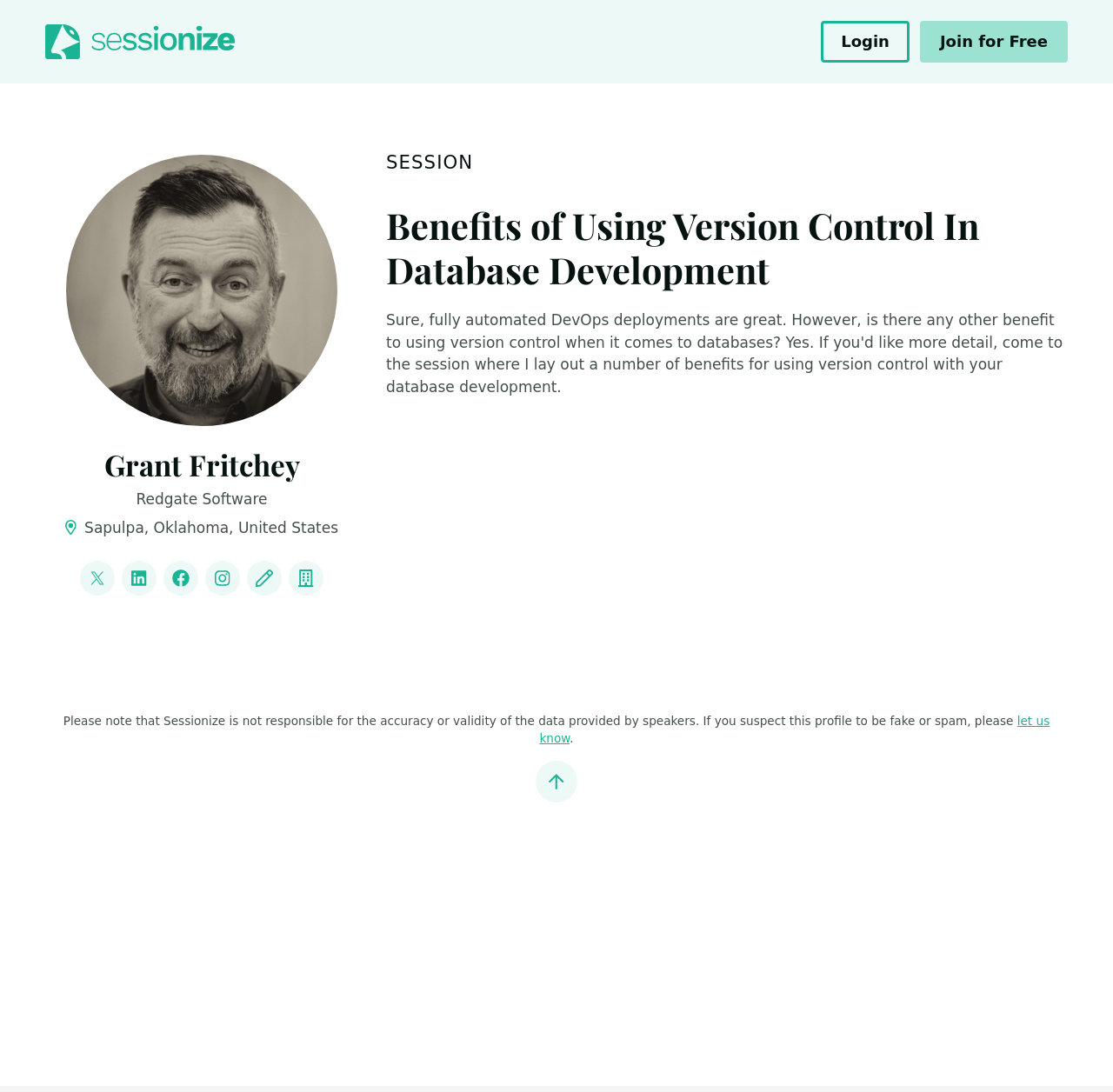Based on the element description: "Jump to navigation", identify the UI element and provide its bounding box coordinates. Use four float numbers between 0 and 1, [left, top, right, bottom].

[0.009, 0.01, 0.041, 0.029]